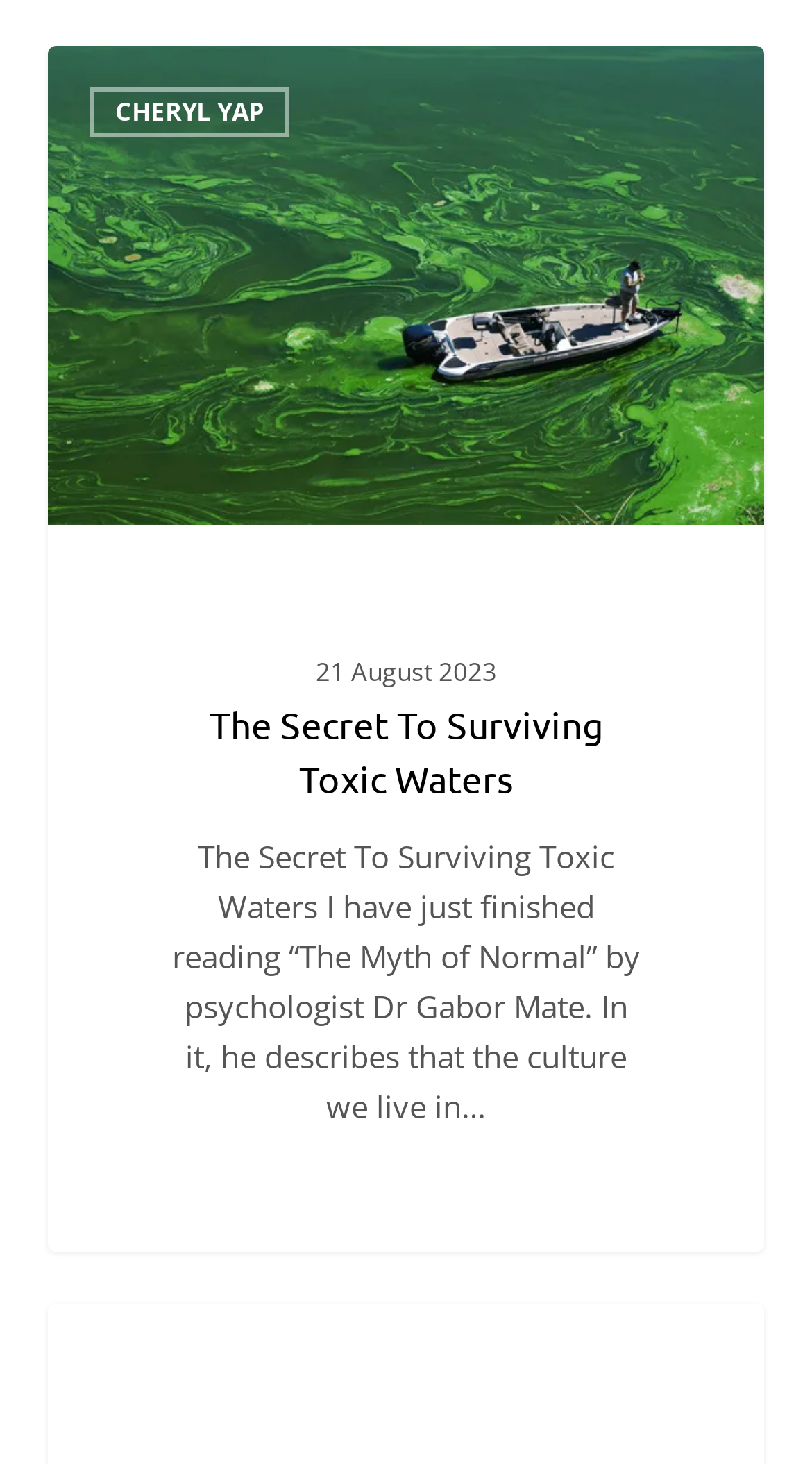Answer the question in a single word or phrase:
Who is the author of the article?

CHERYL YAP